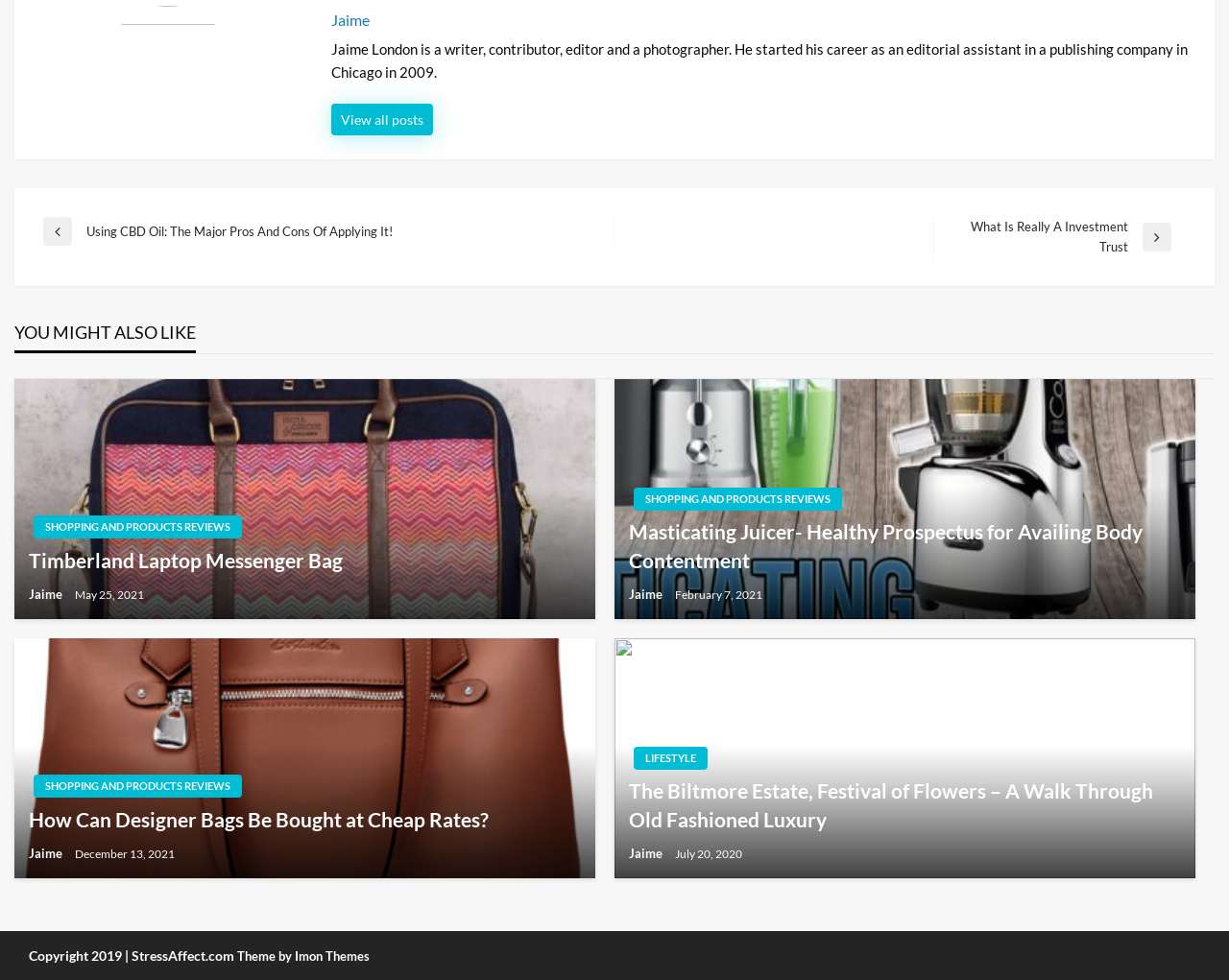Please locate the bounding box coordinates of the element that should be clicked to complete the given instruction: "Read the post about planespotting at Chicago O'Hare International Airport".

None